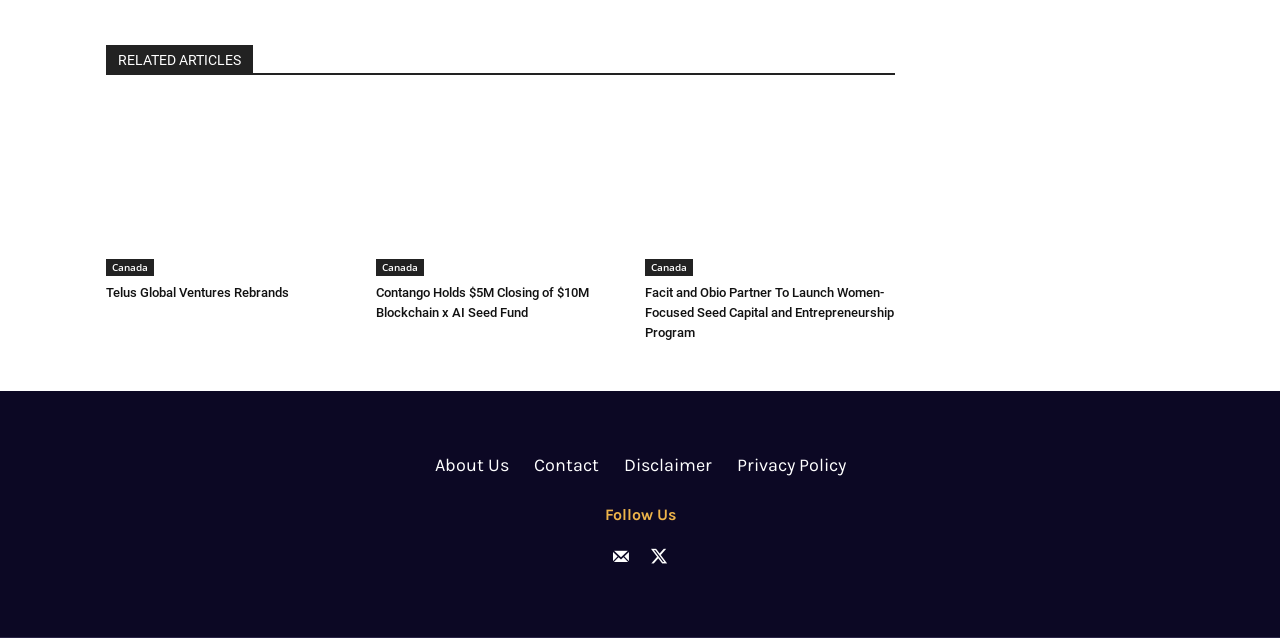Identify the bounding box coordinates of the section that should be clicked to achieve the task described: "read about Telus Global Ventures Rebrands".

[0.083, 0.159, 0.278, 0.433]